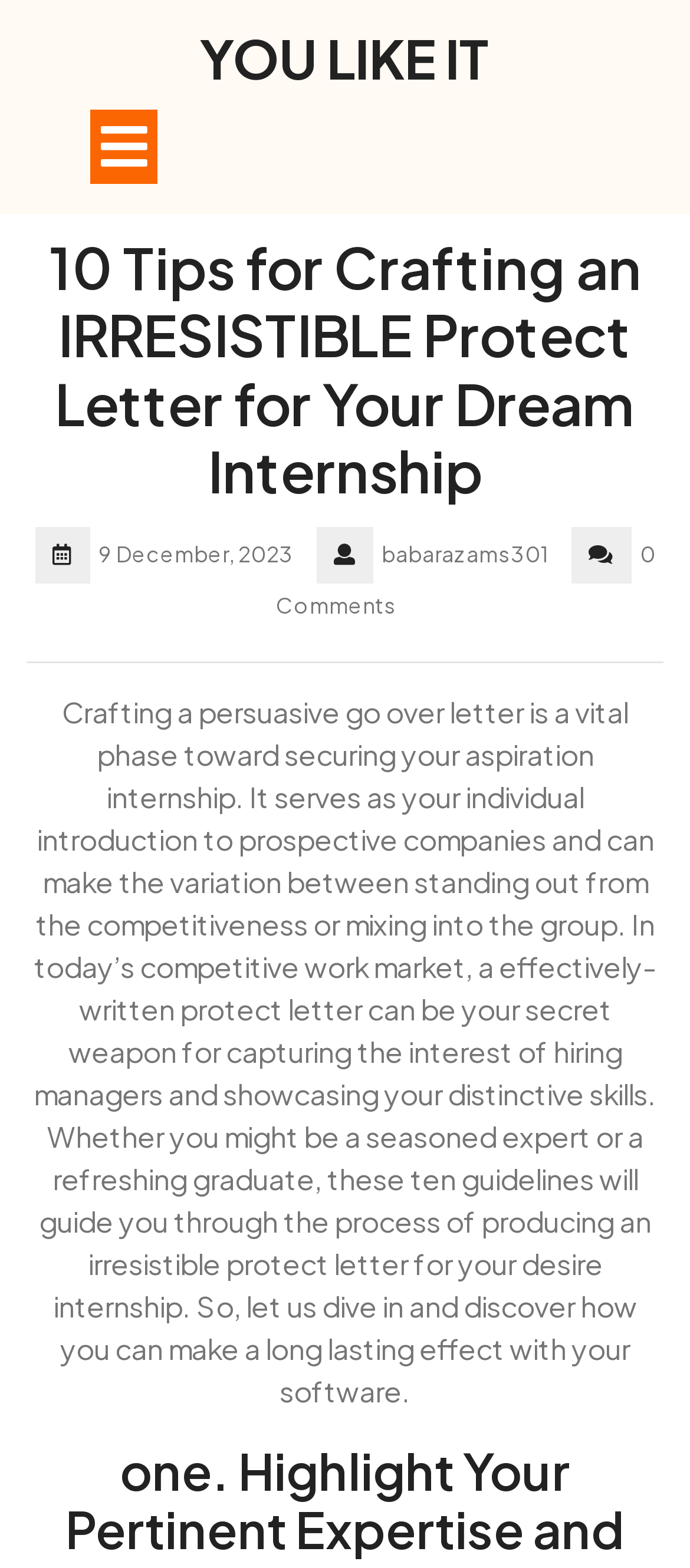Please respond in a single word or phrase: 
What is the date of the article?

9 December, 2023